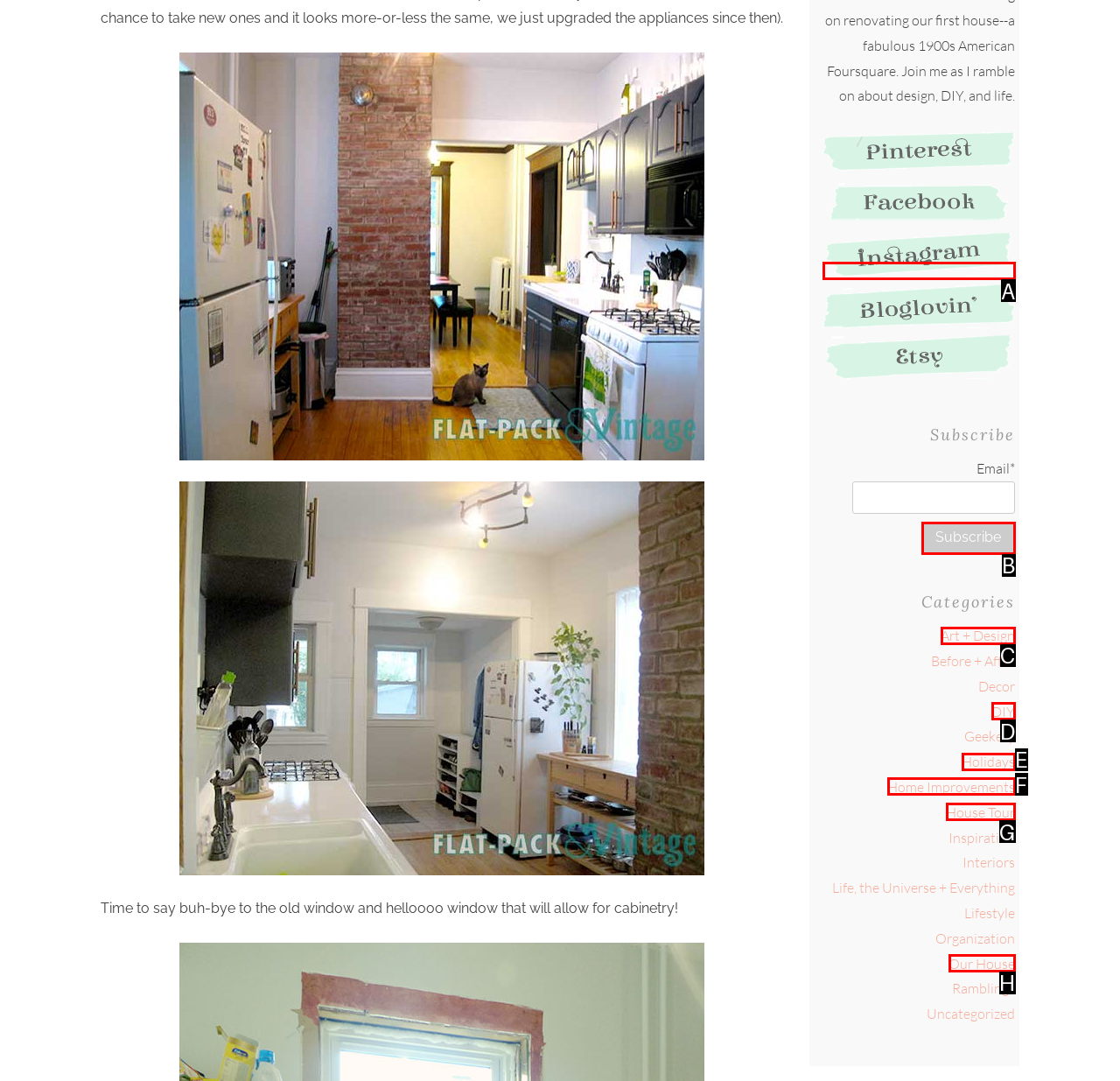Choose the option that matches the following description: parent_node: Email* name="submit" value="Subscribe"
Reply with the letter of the selected option directly.

B